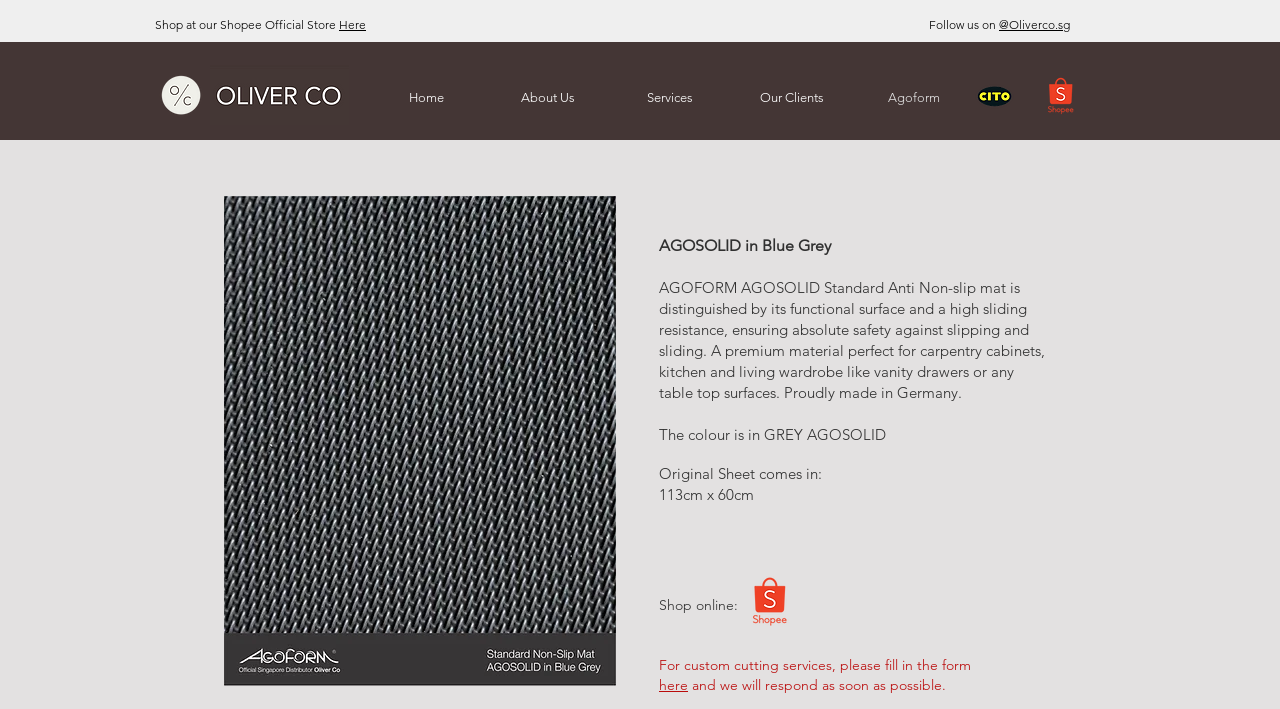What is the company name?
Carefully analyze the image and provide a detailed answer to the question.

I inferred this answer by looking at the link text and image descriptions on the webpage, which mention Oliver Company Pte Ltd and its logo.